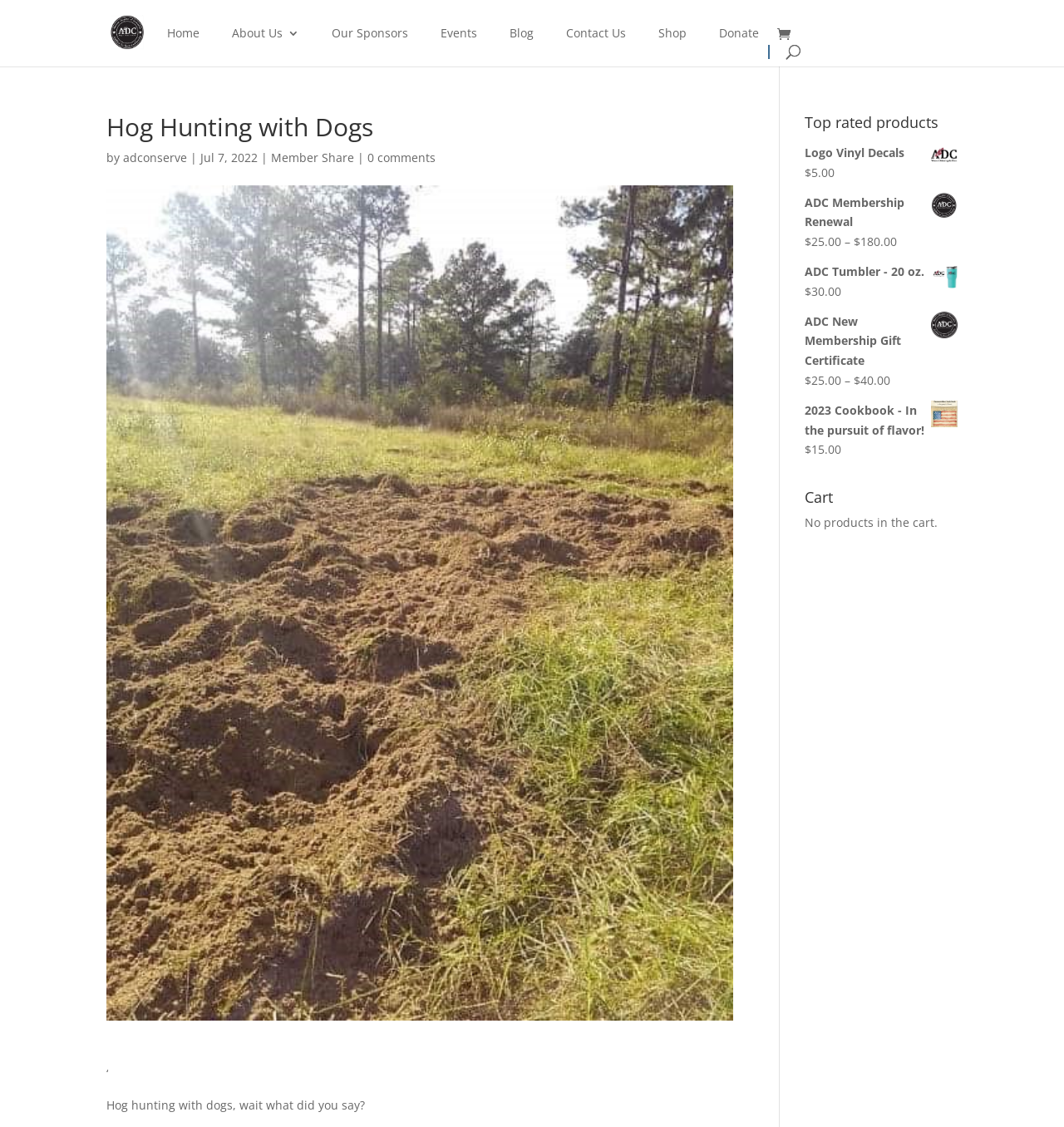Can you provide the bounding box coordinates for the element that should be clicked to implement the instruction: "Click the Home link"?

[0.157, 0.024, 0.188, 0.059]